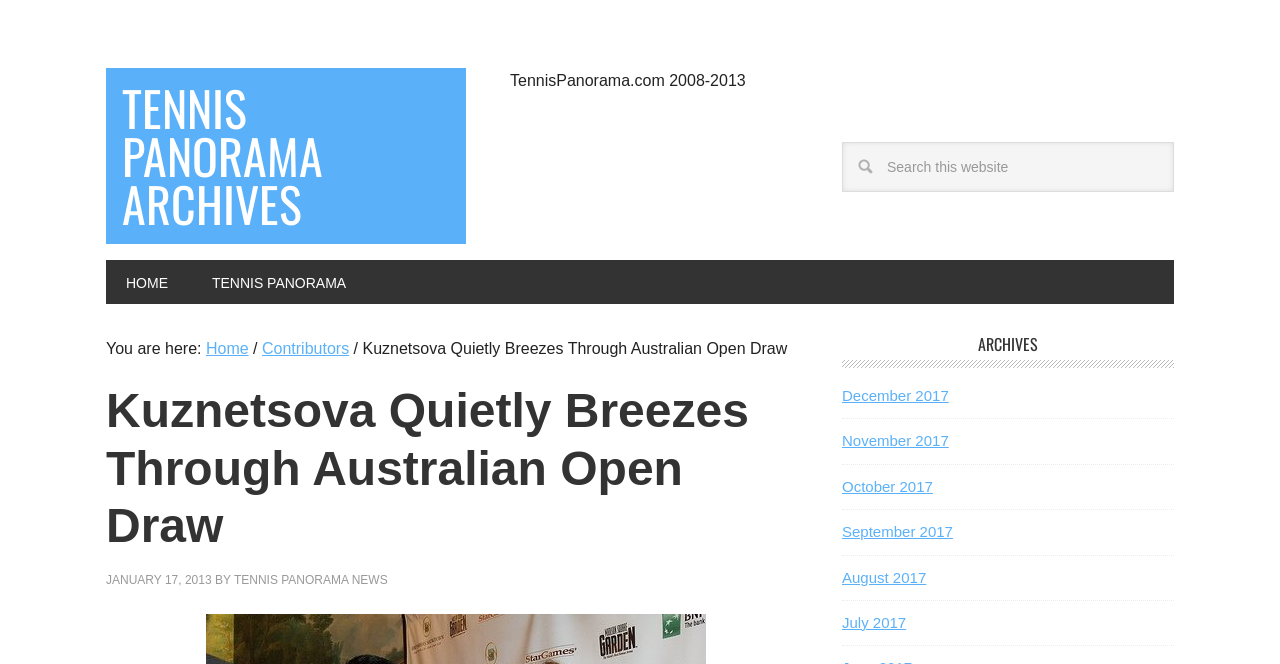Offer a comprehensive description of the webpage’s content and structure.

This webpage is about tennis news, specifically an article about Svetlana Kuznetsova's progress in the Australian Open. At the top left, there is a link to "TENNIS PANORAMA ARCHIVES". Next to it, there is a search bar with a "Search" button. 

Below the search bar, there is a main navigation menu with links to "HOME" and "TENNIS PANORAMA". A breadcrumb trail is displayed, showing the current page's location in the website's hierarchy, with links to "Home" and "Contributors". The title of the article, "Kuznetsova Quietly Breezes Through Australian Open Draw", is displayed prominently in the middle of the page.

On the right side of the page, there is a section titled "ARCHIVES" with links to various months in 2017, from December to July. At the top of the article, the date "JANUARY 17, 2013" is displayed, along with the author's name, "BY TENNIS PANORAMA NEWS". The article's content is not explicitly described in the accessibility tree, but based on the meta description, it appears to be a brief news article about Kuznetsova's victory in the Australian Open.